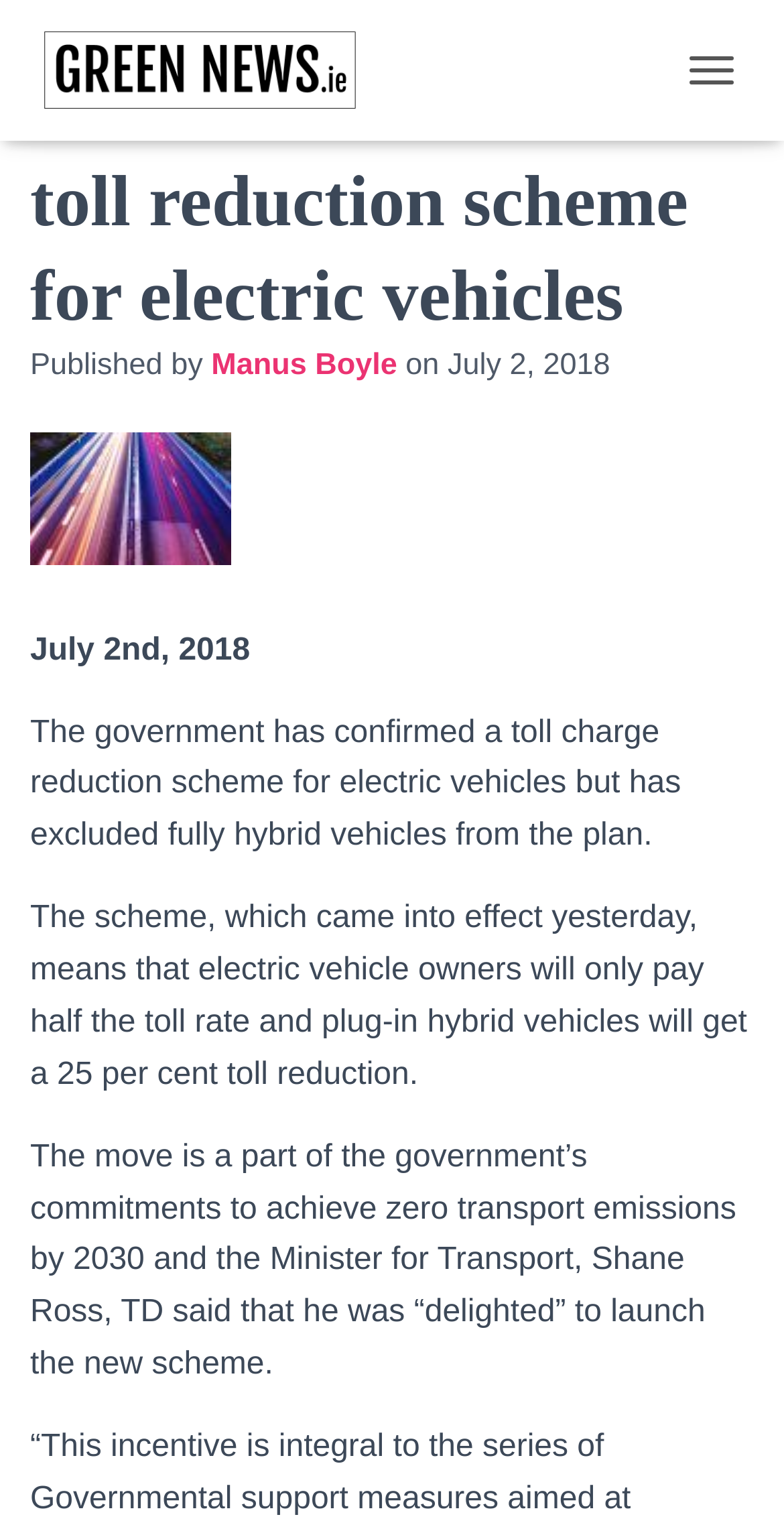Who is the author of the article?
Please answer the question with a detailed response using the information from the screenshot.

The author of the article can be found by looking at the 'Published by' section, which is located below the main heading. The link 'Manus Boyle' is present next to 'Published by', indicating that Manus Boyle is the author of the article.